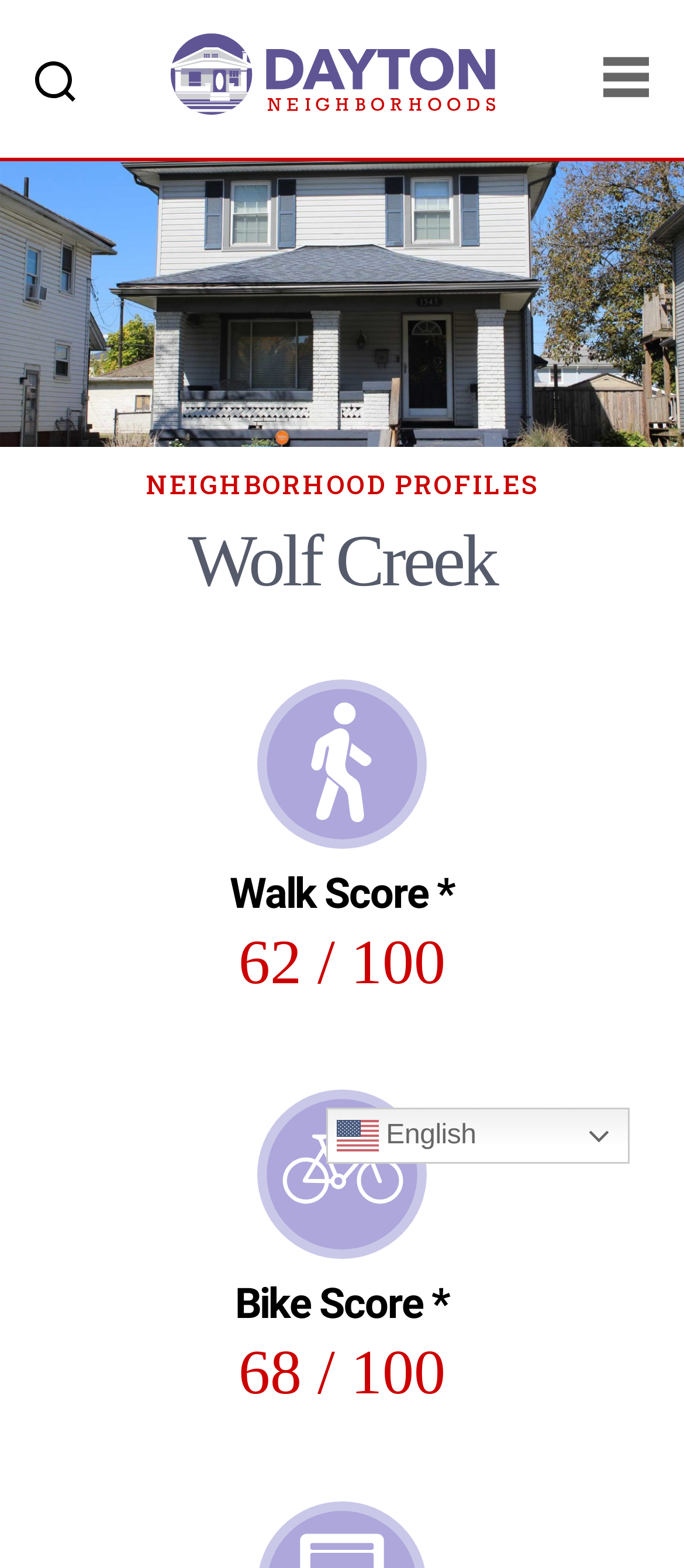Extract the bounding box for the UI element that matches this description: "Search".

[0.0, 0.0, 0.162, 0.101]